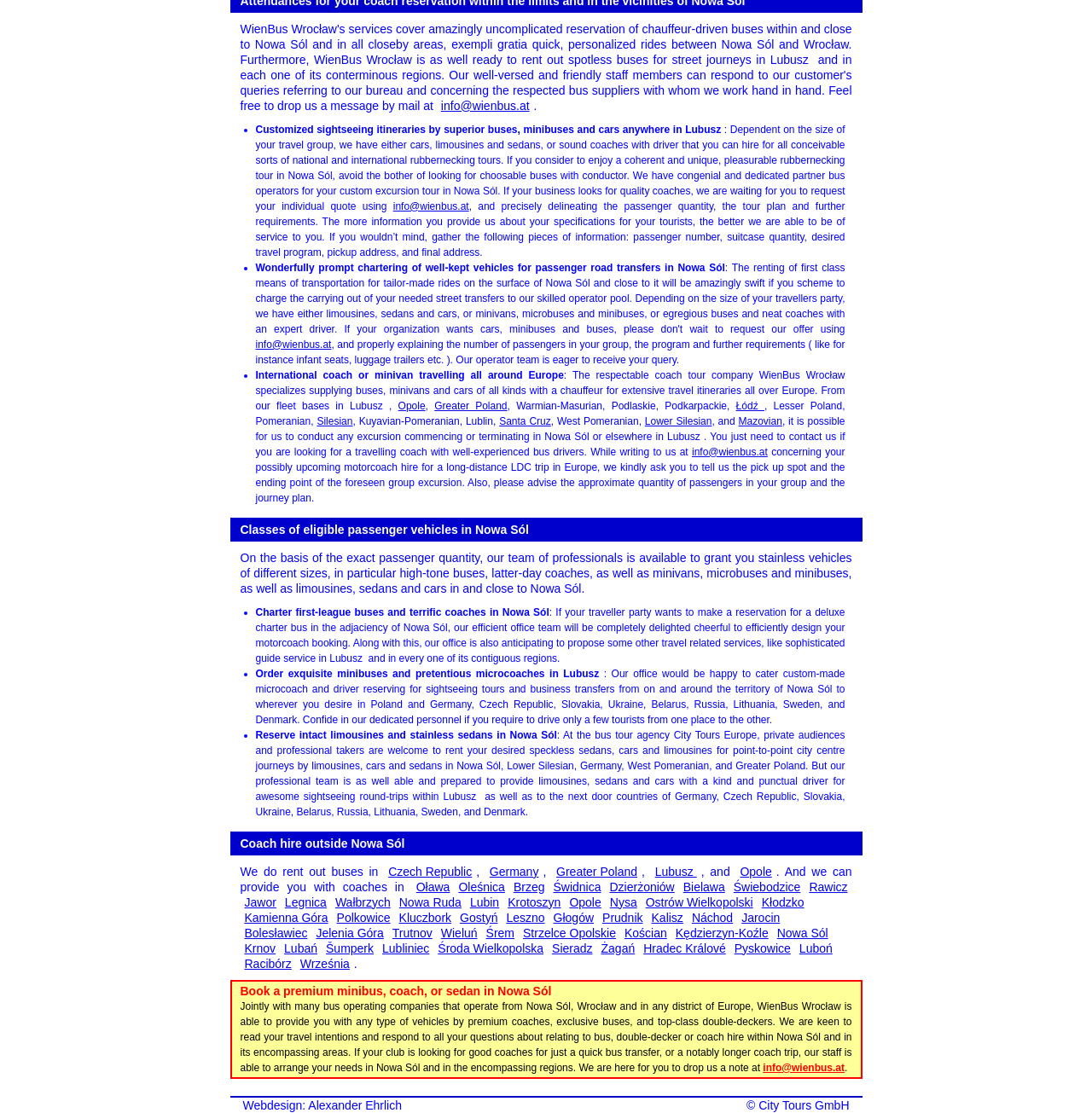Please determine the bounding box coordinates of the element's region to click in order to carry out the following instruction: "Click on the link to Opole". The coordinates should be four float numbers between 0 and 1, i.e., [left, top, right, bottom].

[0.365, 0.359, 0.39, 0.37]